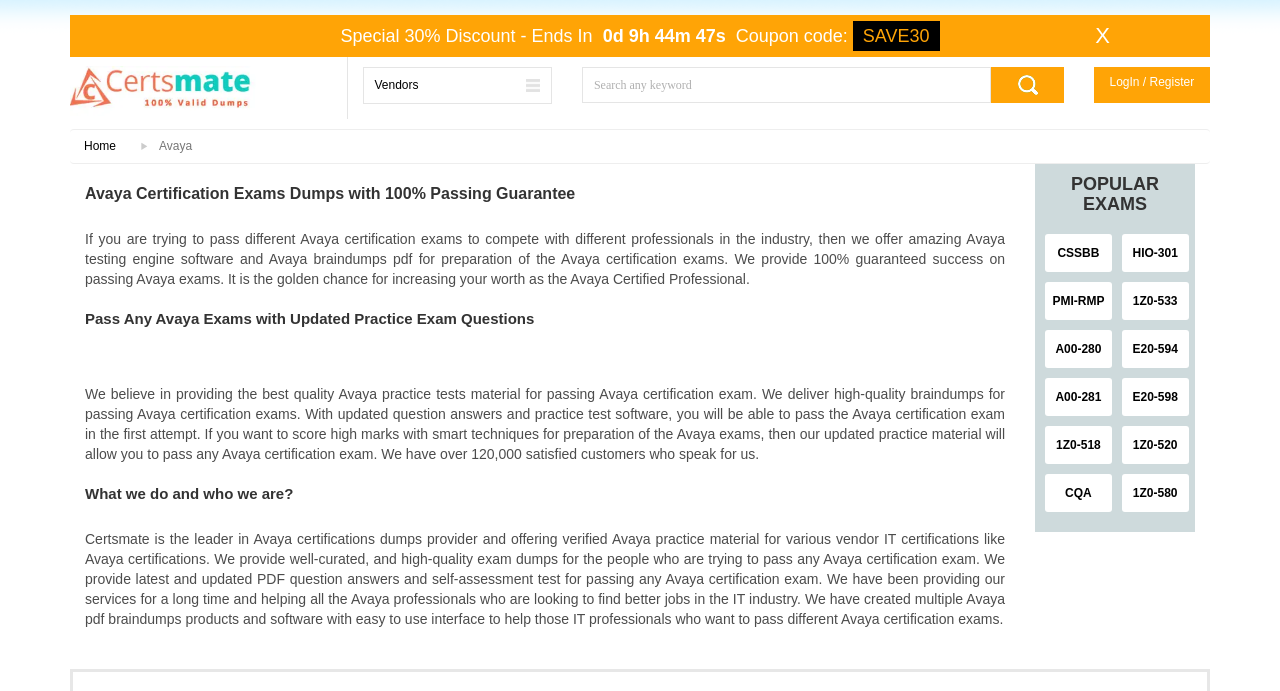Extract the main headline from the webpage and generate its text.

Avaya Certification Exams Dumps with 100% Passing Guarantee